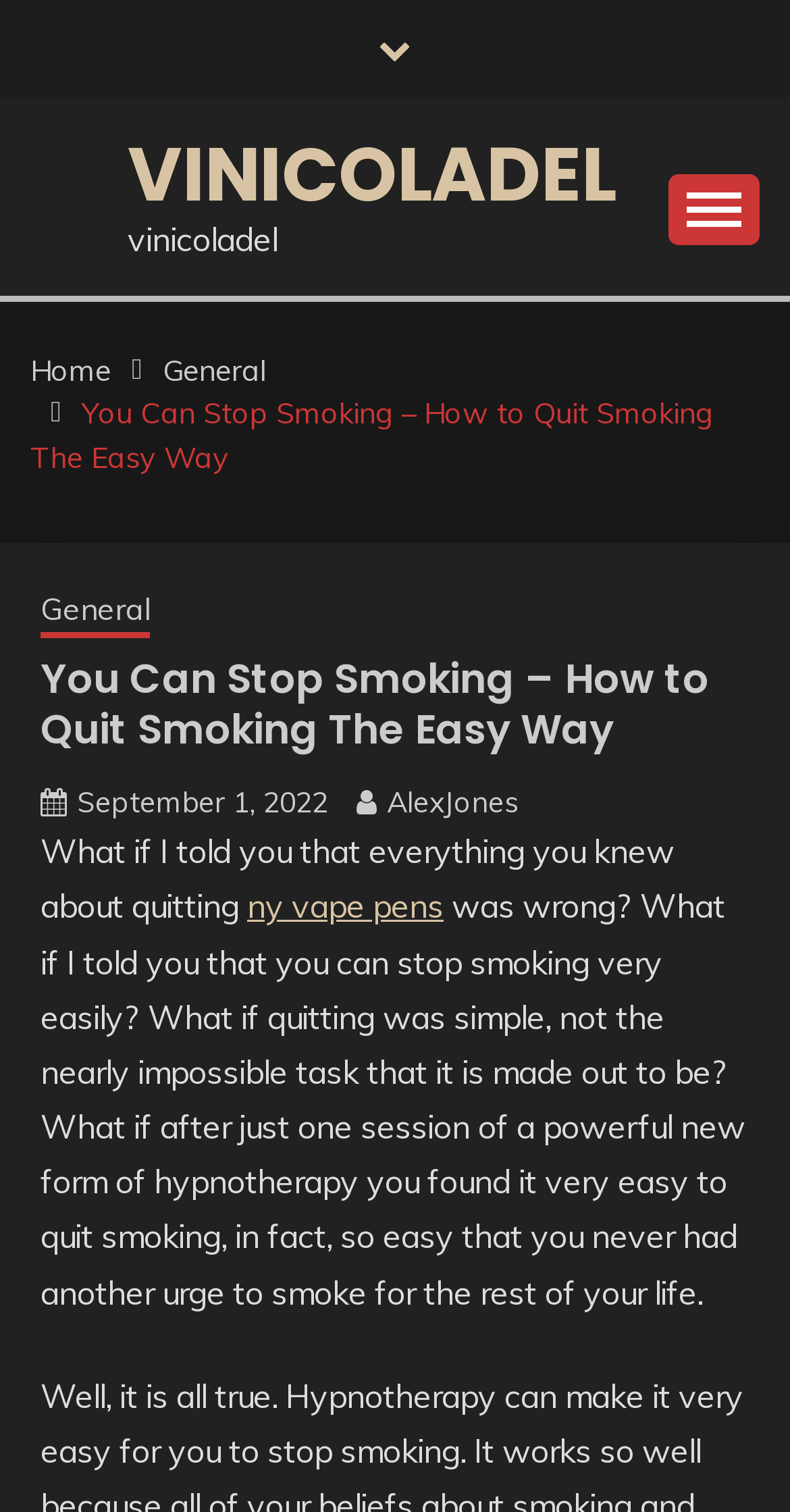Determine the bounding box coordinates for the UI element matching this description: "parent_node: VINICOLADEL".

[0.846, 0.115, 0.962, 0.162]